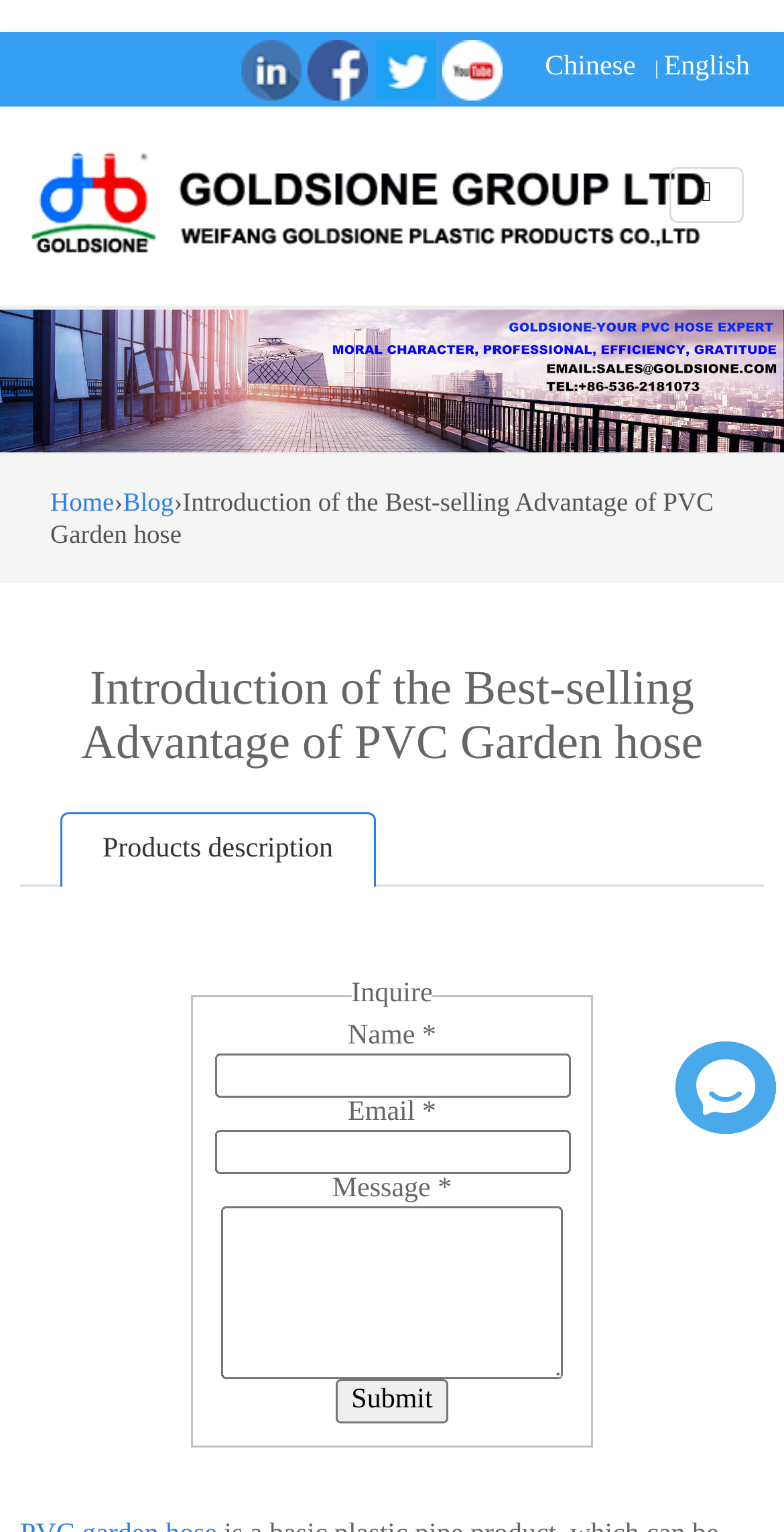Please determine the heading text of this webpage.

Introduction of the Best-selling Advantage of PVC Garden hose